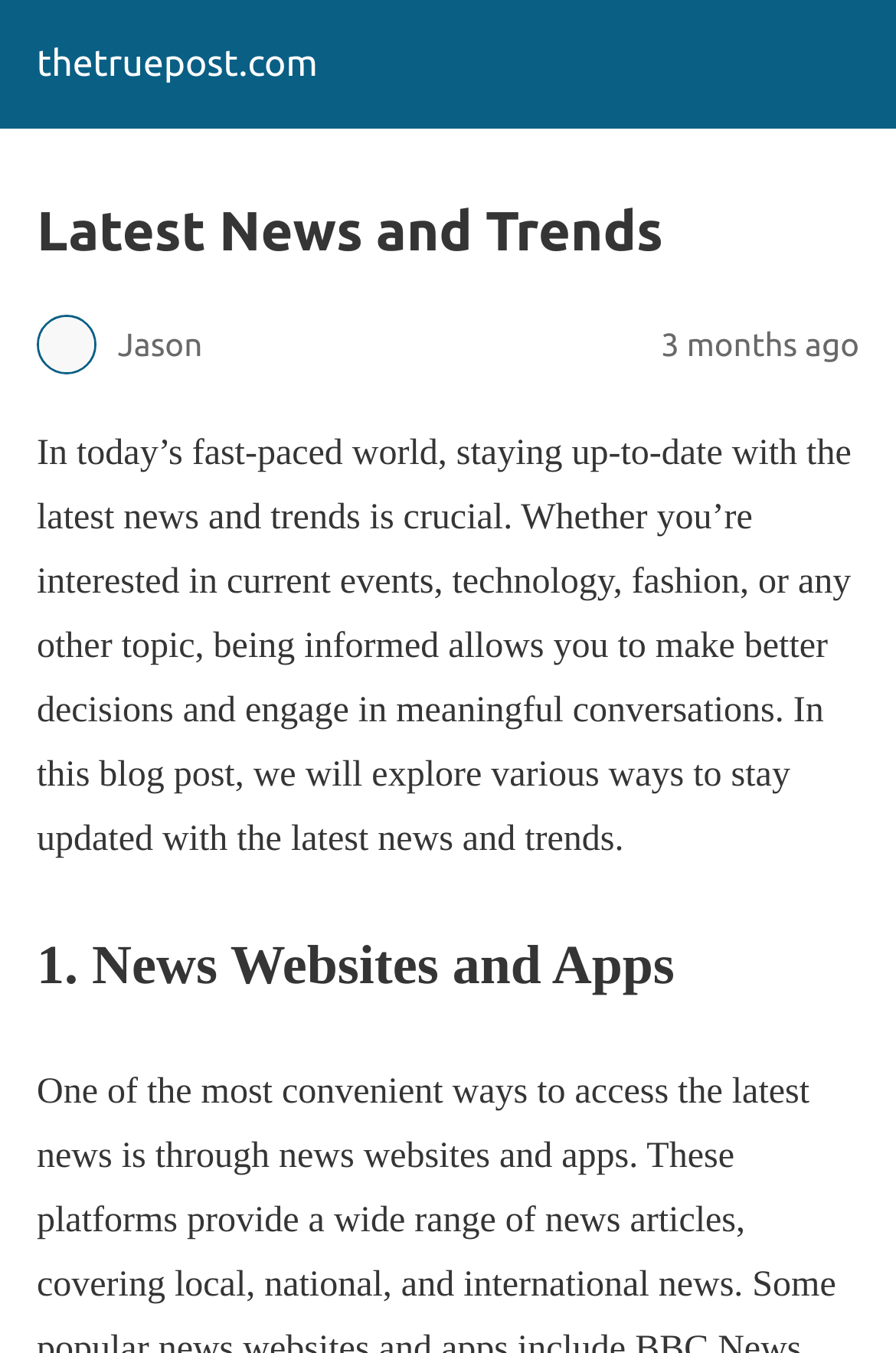Provide the bounding box coordinates of the HTML element this sentence describes: "thetruepost.com".

[0.041, 0.032, 0.354, 0.063]